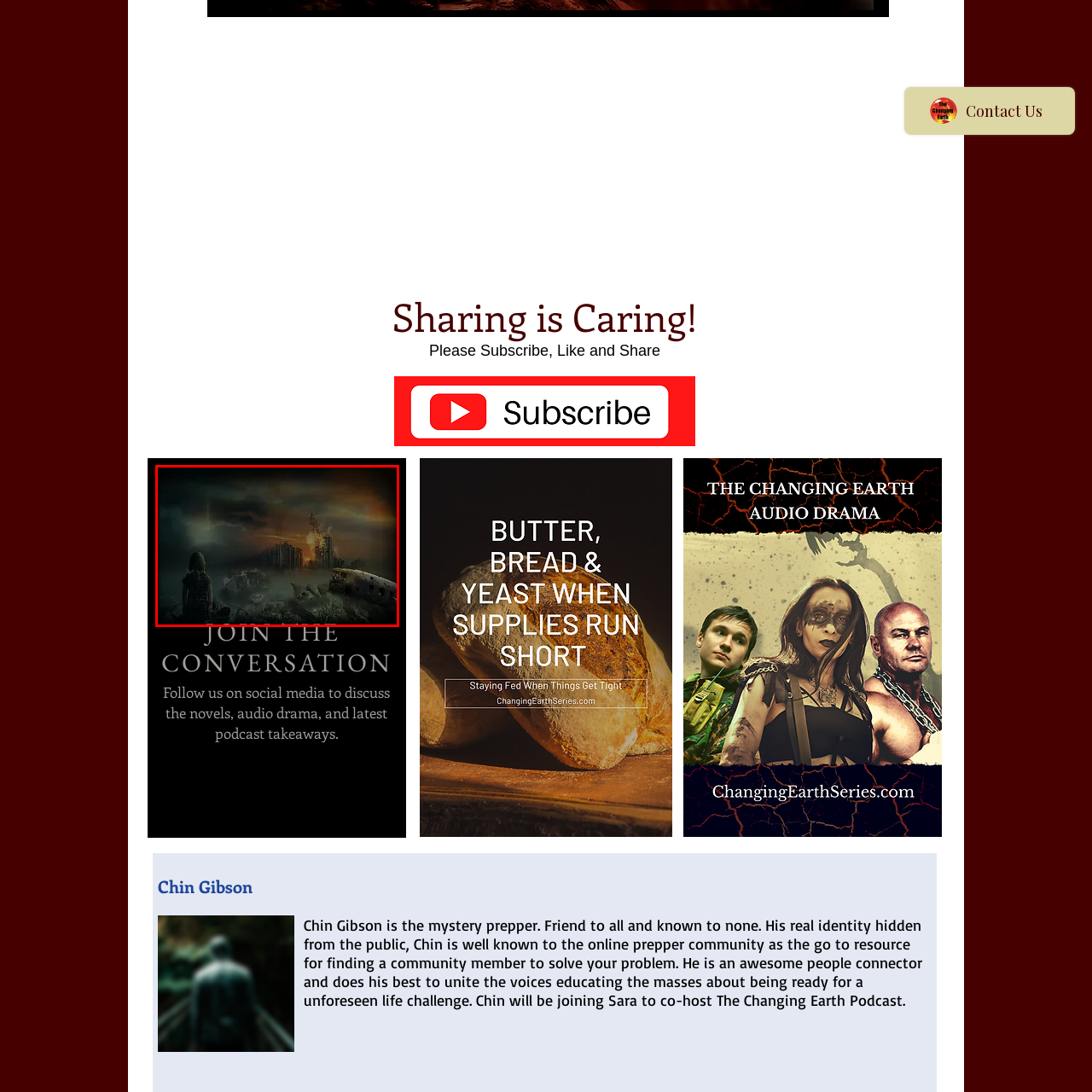Use the image within the highlighted red box to answer the following question with a single word or phrase:
What is the state of the skyscrapers in the background?

Collapsing